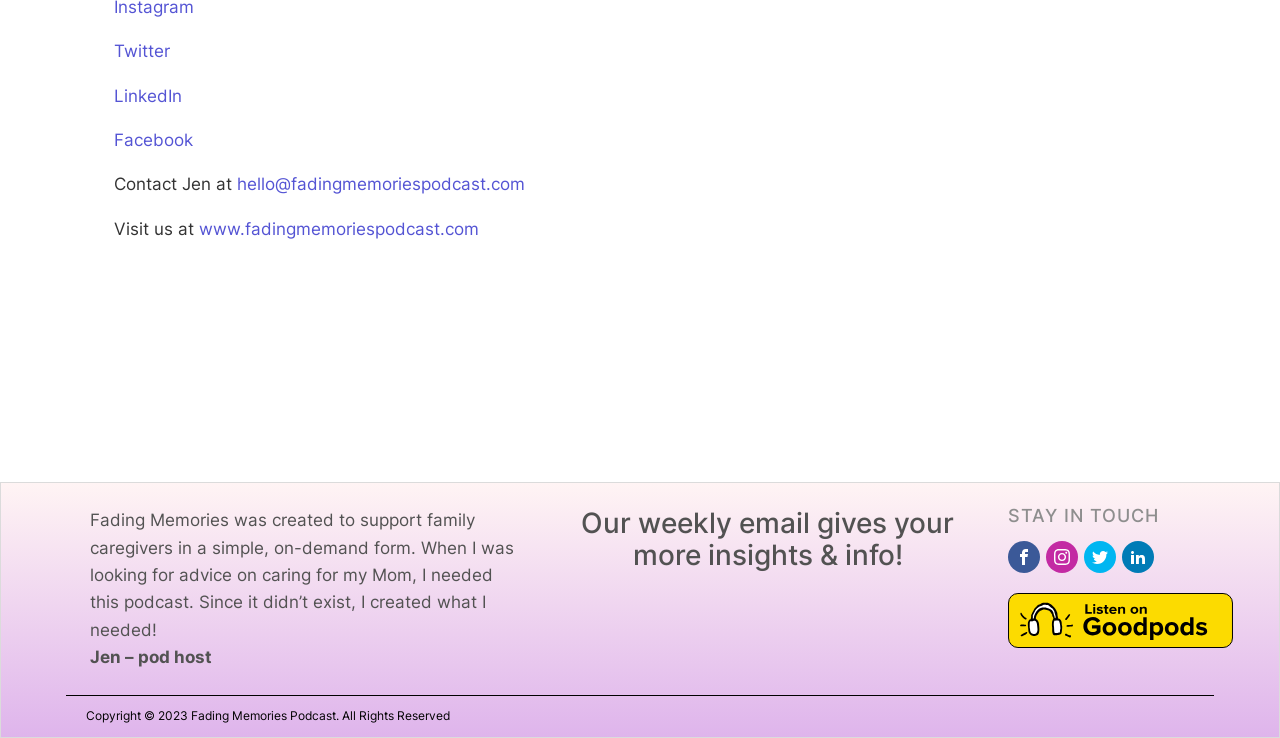Provide a brief response to the question below using one word or phrase:
What is the name of the podcast?

Fading Memories